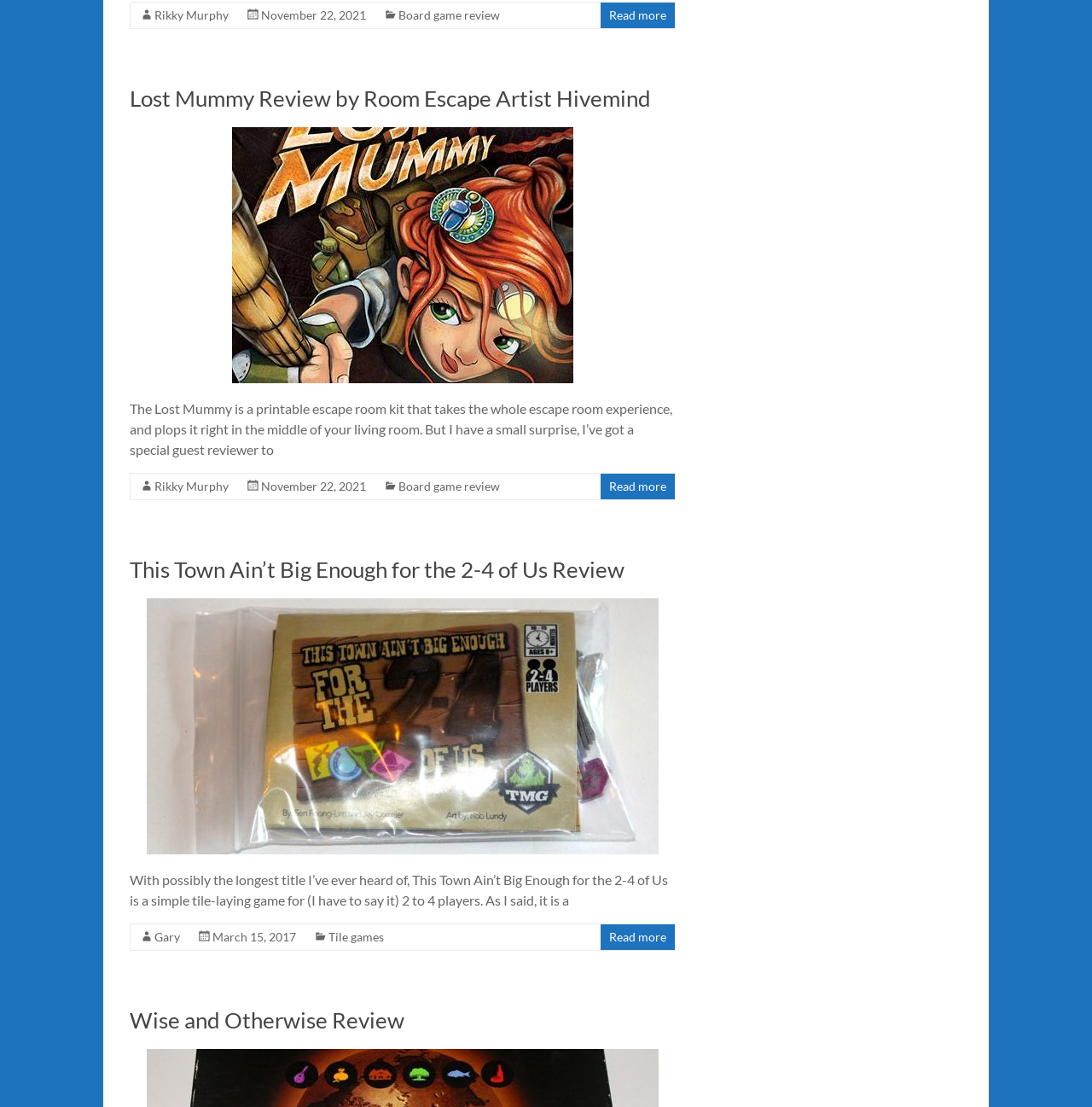Please identify the bounding box coordinates of the element I need to click to follow this instruction: "Check the review by Gary".

[0.142, 0.84, 0.165, 0.853]